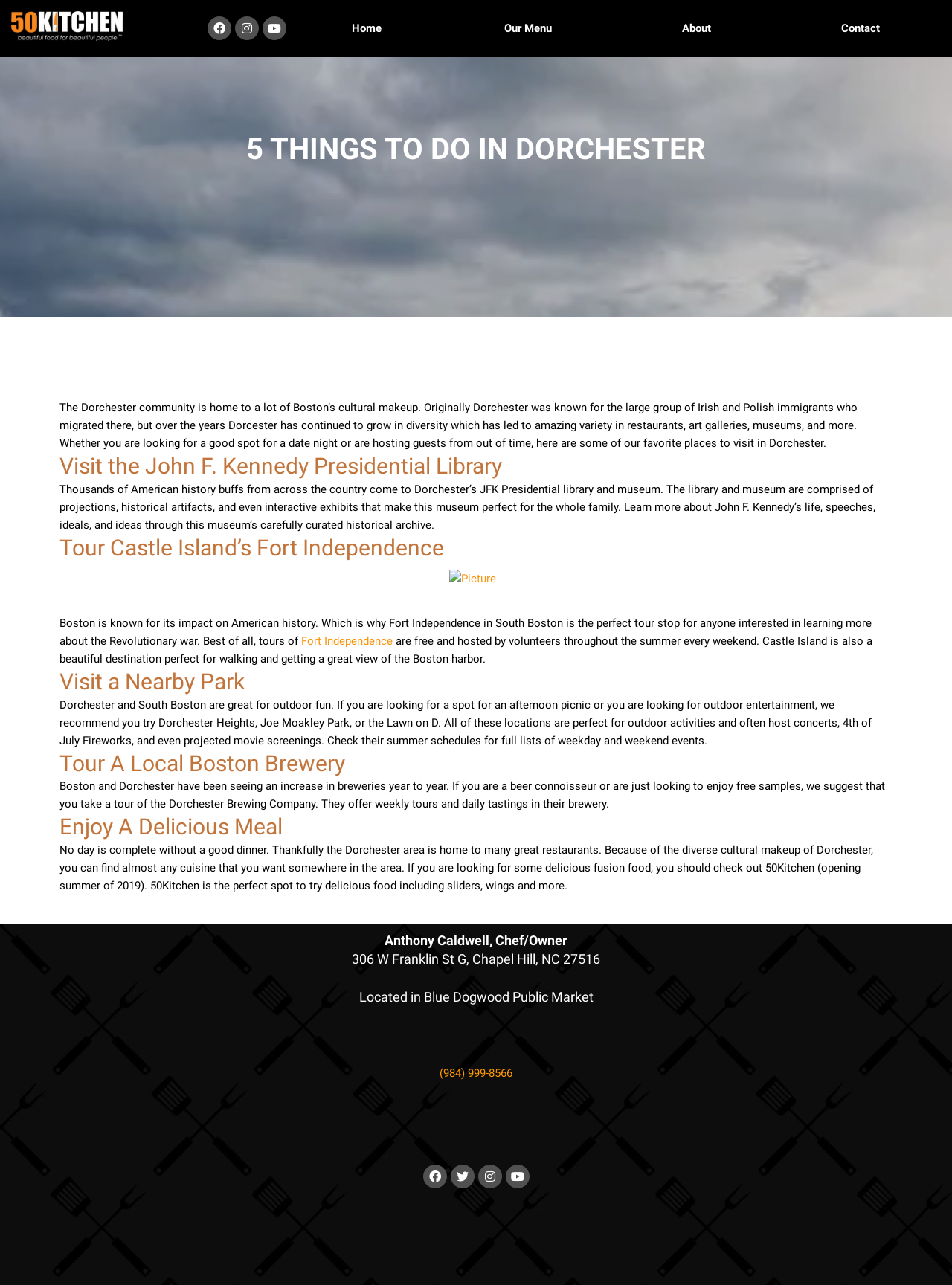What type of establishment is 50Kitchen?
Look at the screenshot and respond with one word or a short phrase.

Restaurant